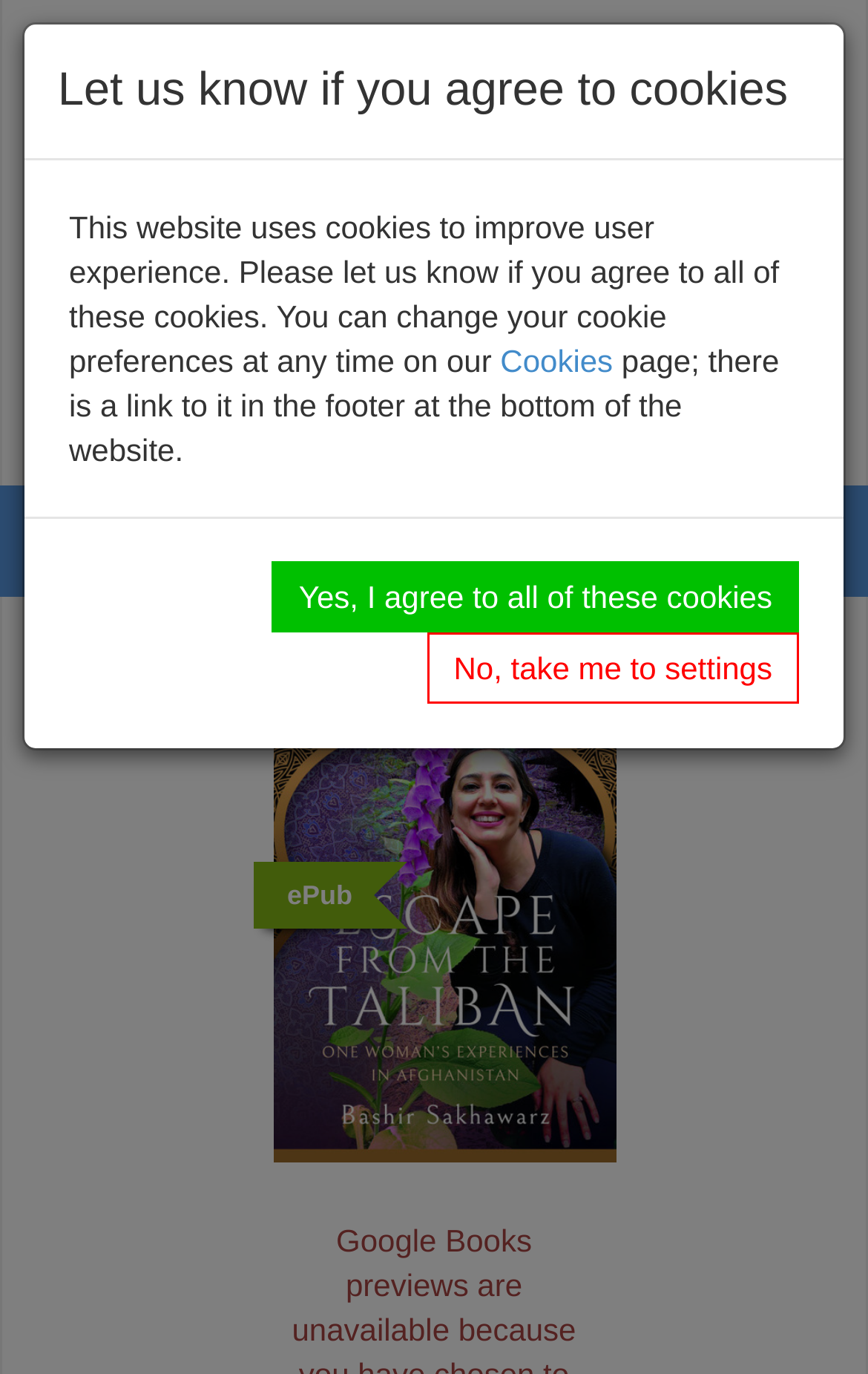What is the phone number for the order hotline? Please answer the question using a single word or phrase based on the image.

01226 734222